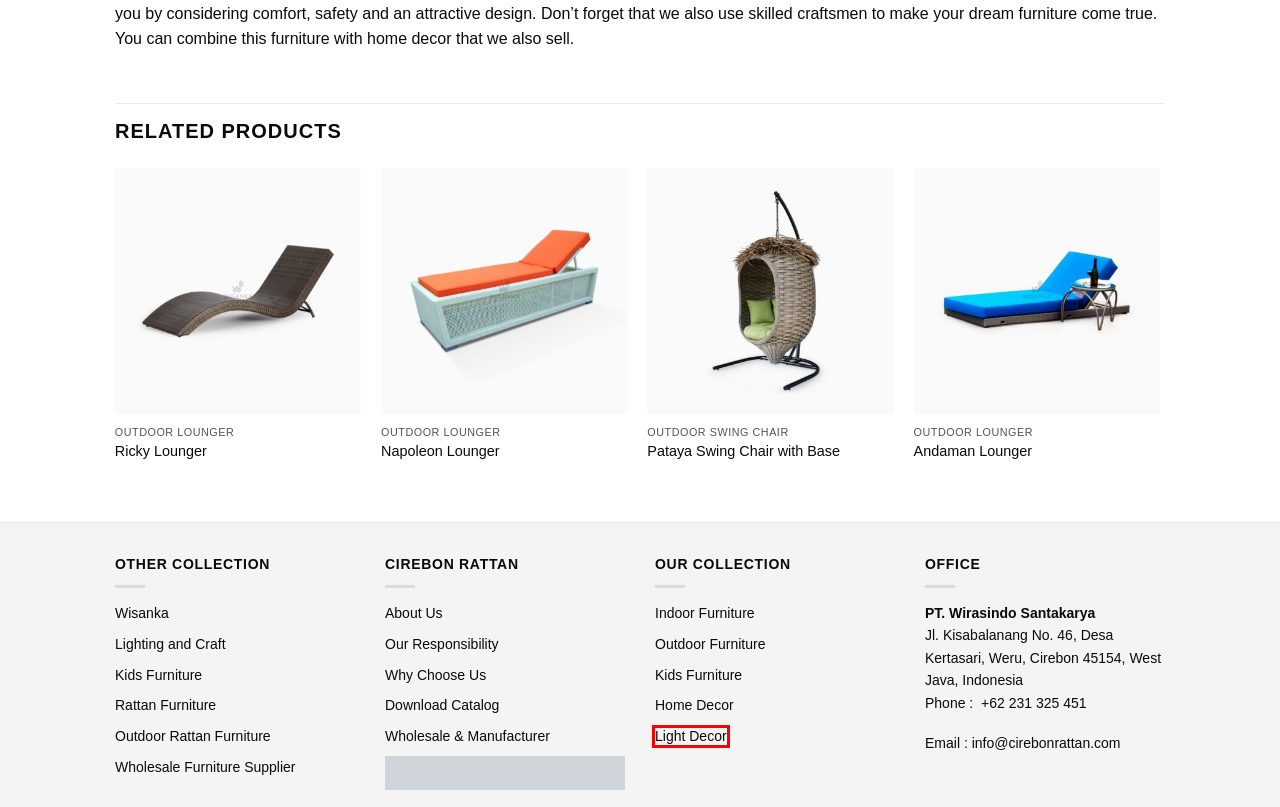Look at the screenshot of a webpage, where a red bounding box highlights an element. Select the best description that matches the new webpage after clicking the highlighted element. Here are the candidates:
A. Rattan Kids Furniture and Kids Room Decor Wholesale
B. Decorative Lighting, Furniture & Home Decor | LIGHTING FOR LIVING
C. Andaman Lounger | Cirebon Rattan Furniture Manufacturer
D. Kids Furniture | Cirebon Rattan Furniture Manufacturer
E. Light Decor | Cirebon Rattan Furniture Manufacturer
F. Natural Rattan Furniture Indonesia | Wicker furniture Manufacturer
G. Indonesia Teak Java Furniture Manufacturer | Project and Wholesale
H. Our Responsibility | Cirebon Rattan Furniture Manufacturer

E